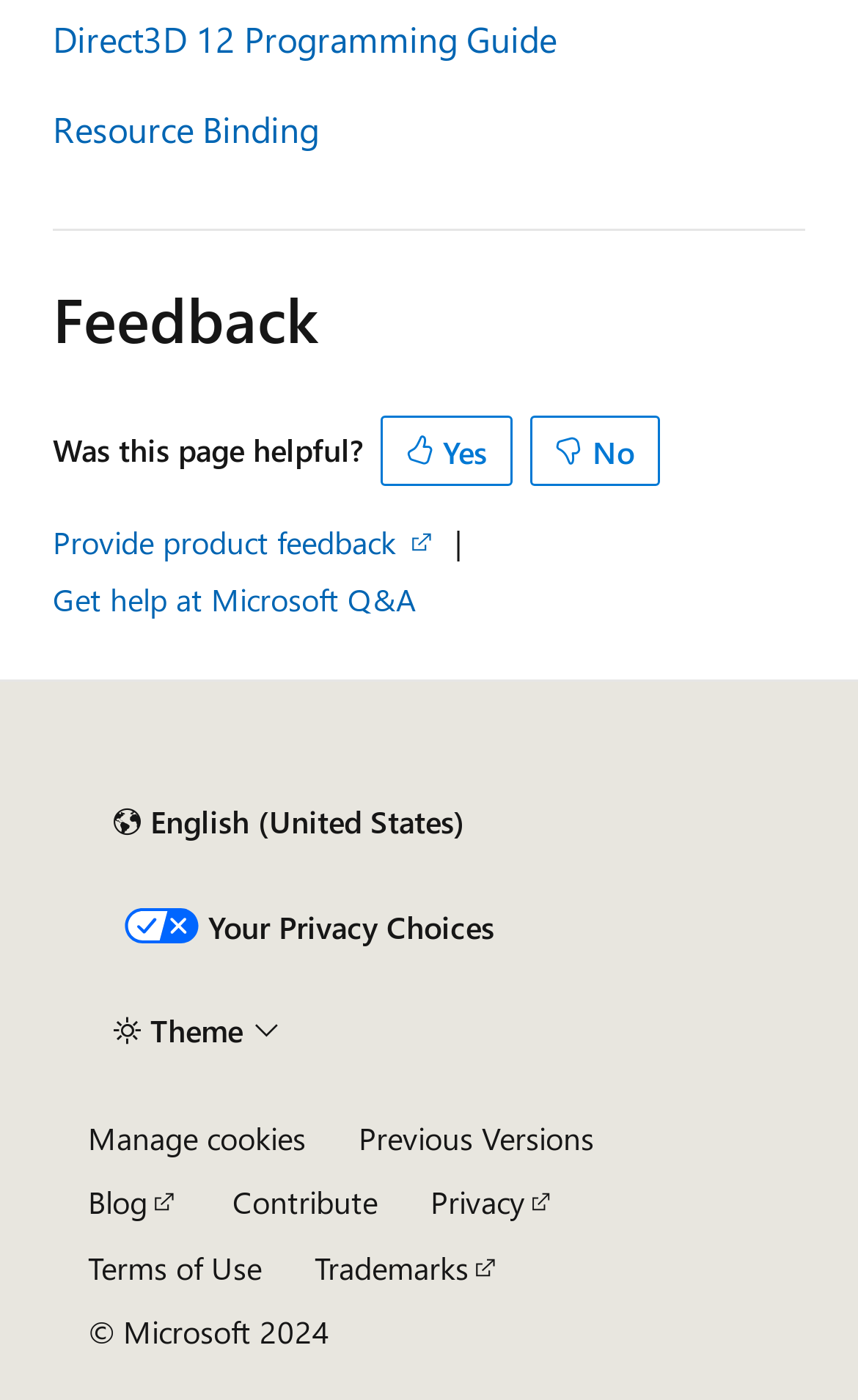Locate the bounding box coordinates of the clickable area to execute the instruction: "Get help at Microsoft Q&A". Provide the coordinates as four float numbers between 0 and 1, represented as [left, top, right, bottom].

[0.062, 0.408, 0.485, 0.448]